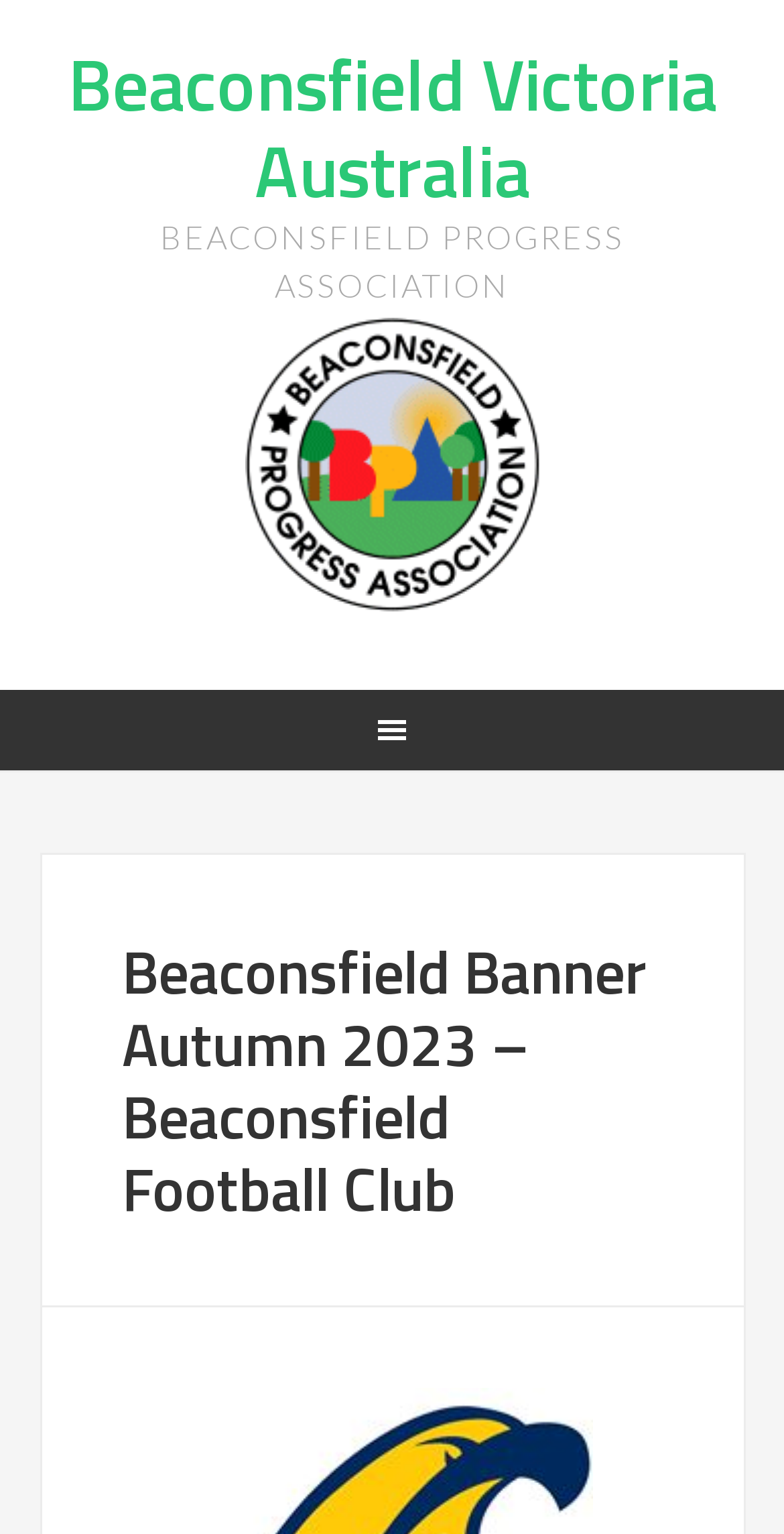Using the given description, provide the bounding box coordinates formatted as (top-left x, top-left y, bottom-right x, bottom-right y), with all values being floating point numbers between 0 and 1. Description: Beaconsfield Victoria Australia

[0.086, 0.018, 0.914, 0.147]